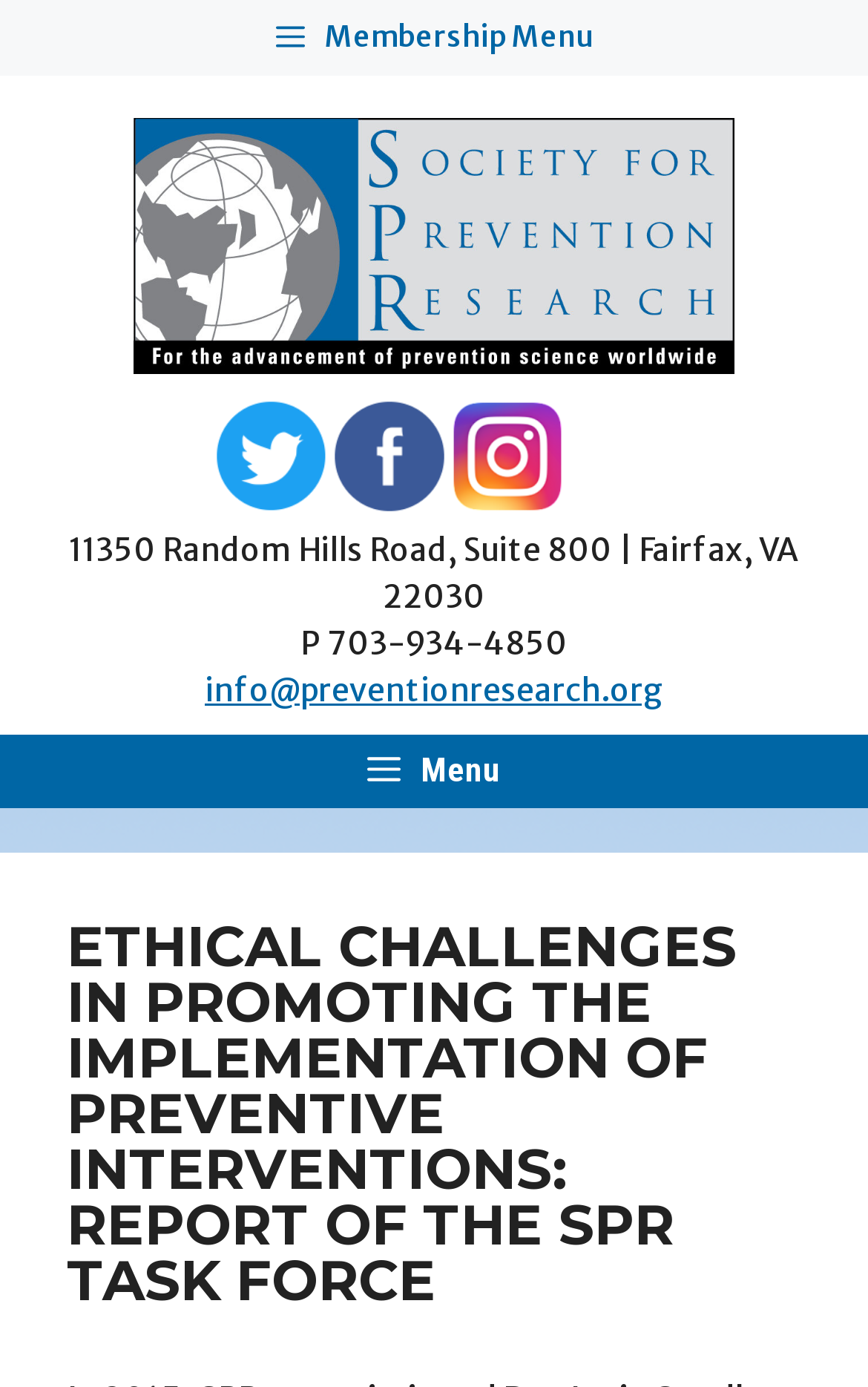From the given element description: "Menu", find the bounding box for the UI element. Provide the coordinates as four float numbers between 0 and 1, in the order [left, top, right, bottom].

[0.0, 0.53, 1.0, 0.583]